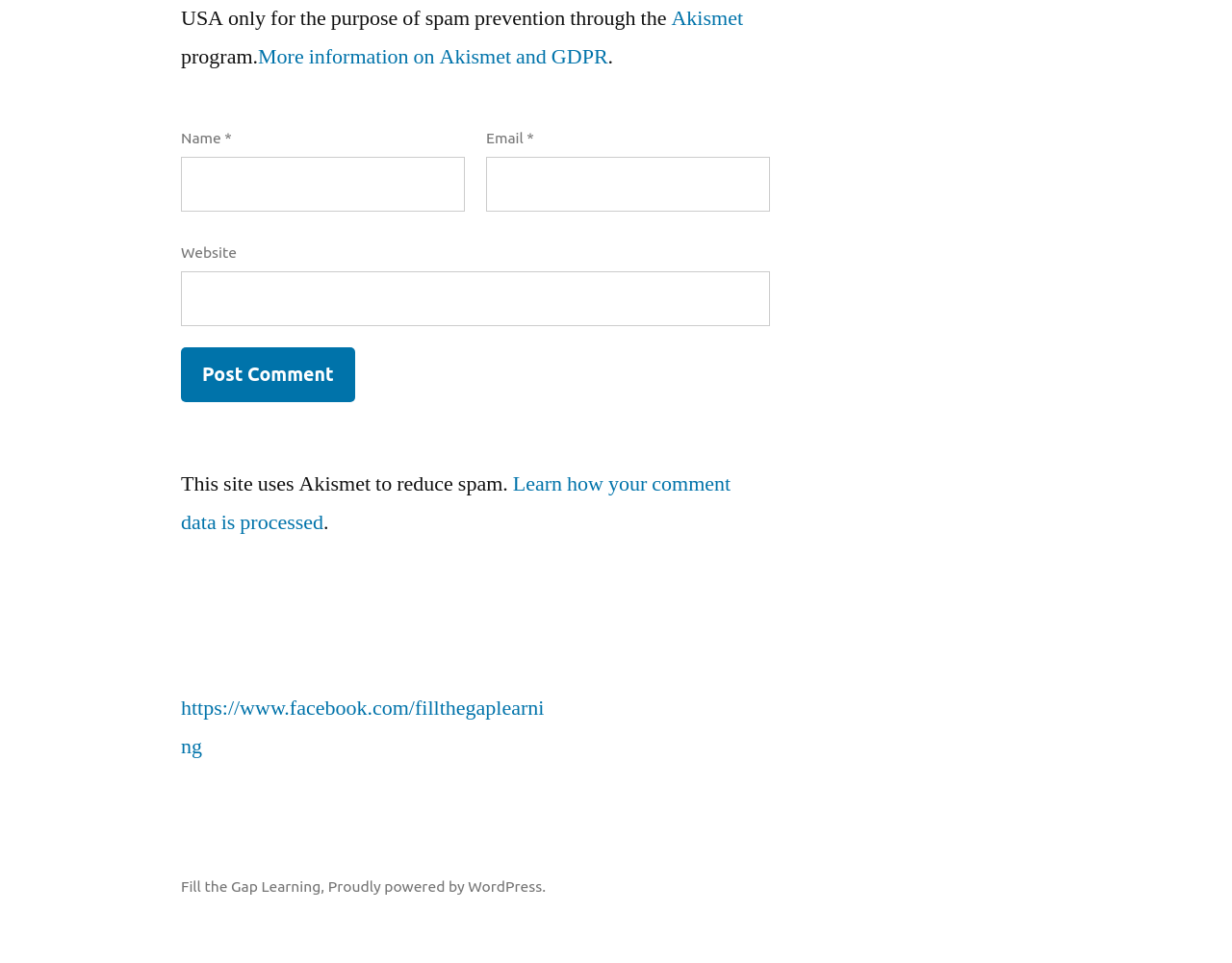Use a single word or phrase to answer the question:
What is required to post a comment?

Name and Email